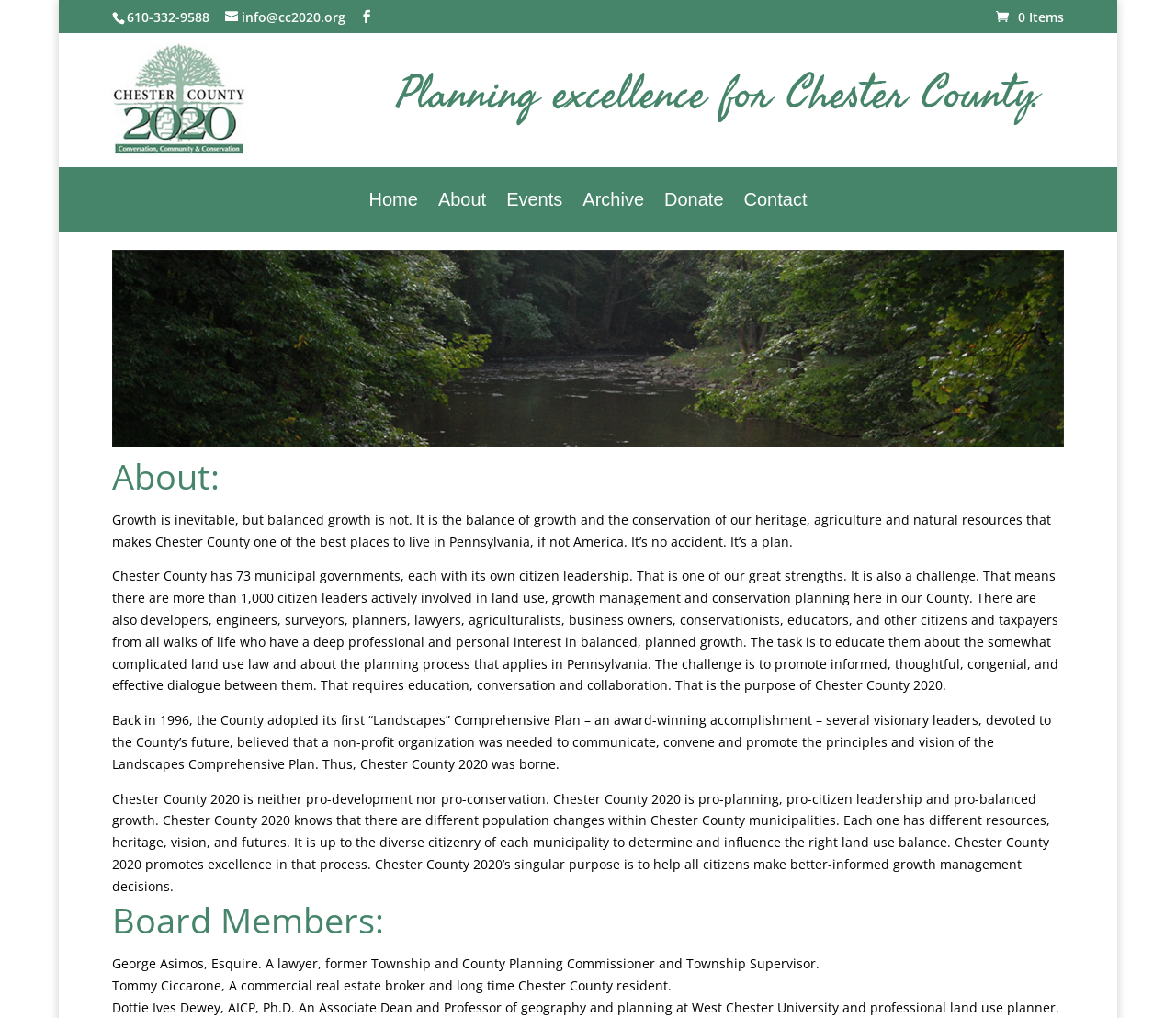What is the name of the comprehensive plan adopted by Chester County in 1996?
Refer to the screenshot and deliver a thorough answer to the question presented.

I found the name of the comprehensive plan by reading the static text element with the bounding box coordinates [0.095, 0.699, 0.893, 0.759] which mentions that the County adopted its first 'Landscapes' Comprehensive Plan in 1996.